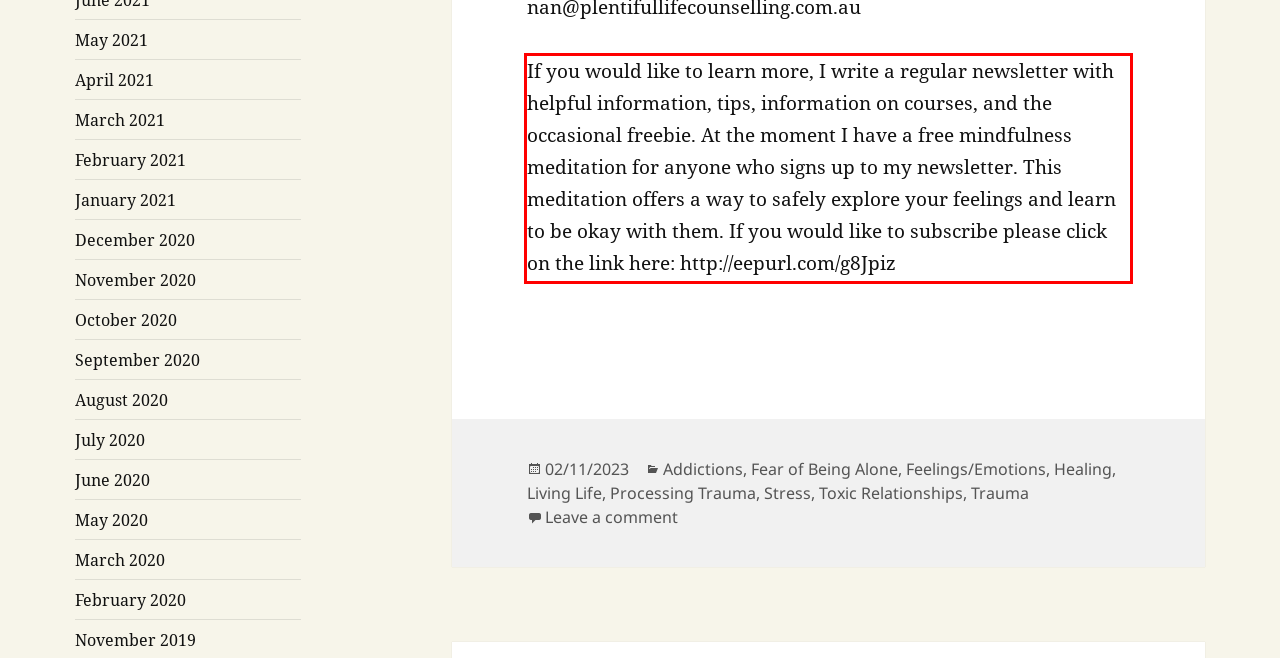Please perform OCR on the UI element surrounded by the red bounding box in the given webpage screenshot and extract its text content.

If you would like to learn more, I write a regular newsletter with helpful information, tips, information on courses, and the occasional freebie. At the moment I have a free mindfulness meditation for anyone who signs up to my newsletter. This meditation offers a way to safely explore your feelings and learn to be okay with them. If you would like to subscribe please click on the link here: http://eepurl.com/g8Jpiz